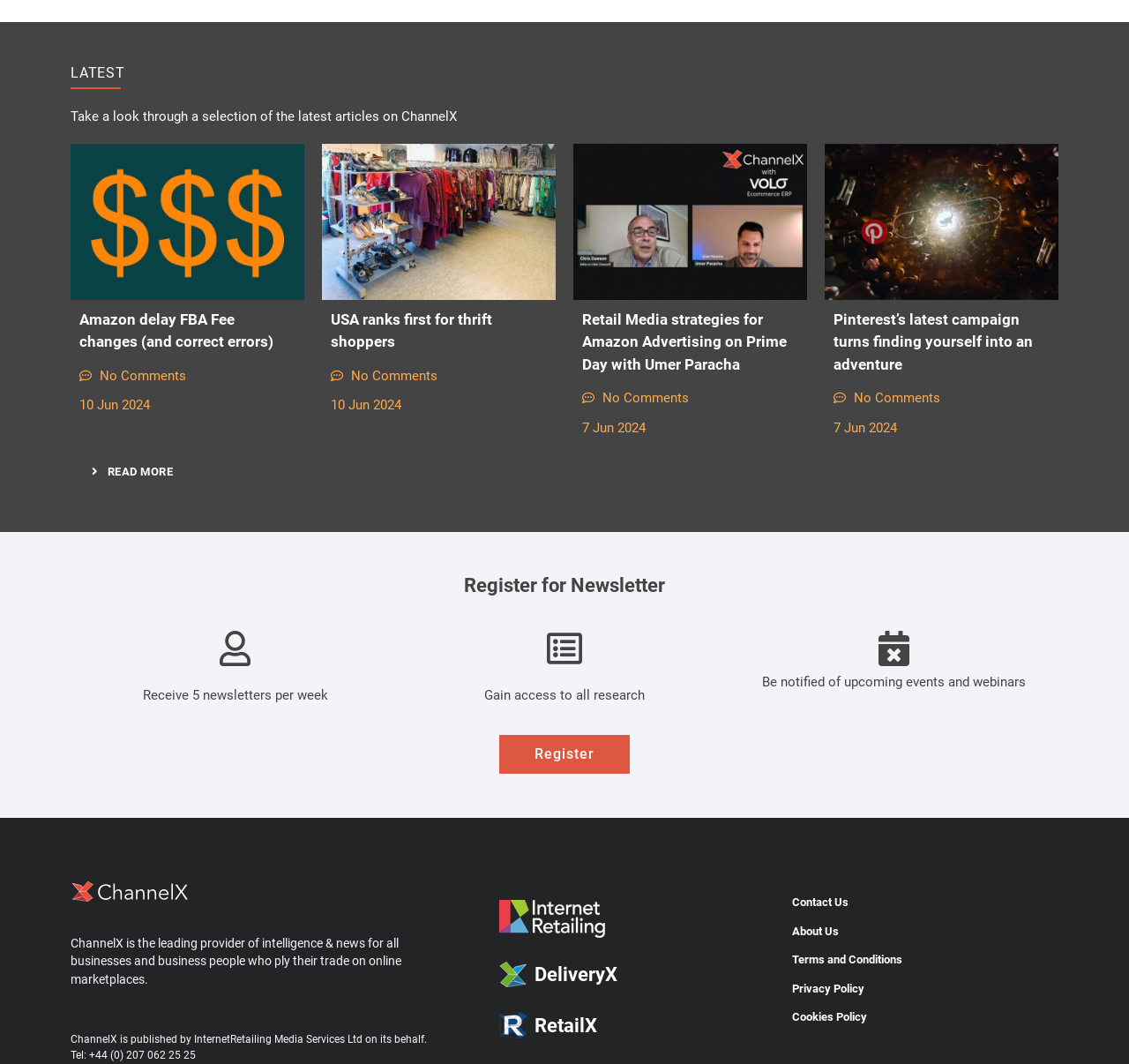What is the main topic of the webpage?
Give a thorough and detailed response to the question.

Based on the webpage content, it appears to be a news website focused on e-commerce, with articles and links related to online marketplaces and retail media strategies.